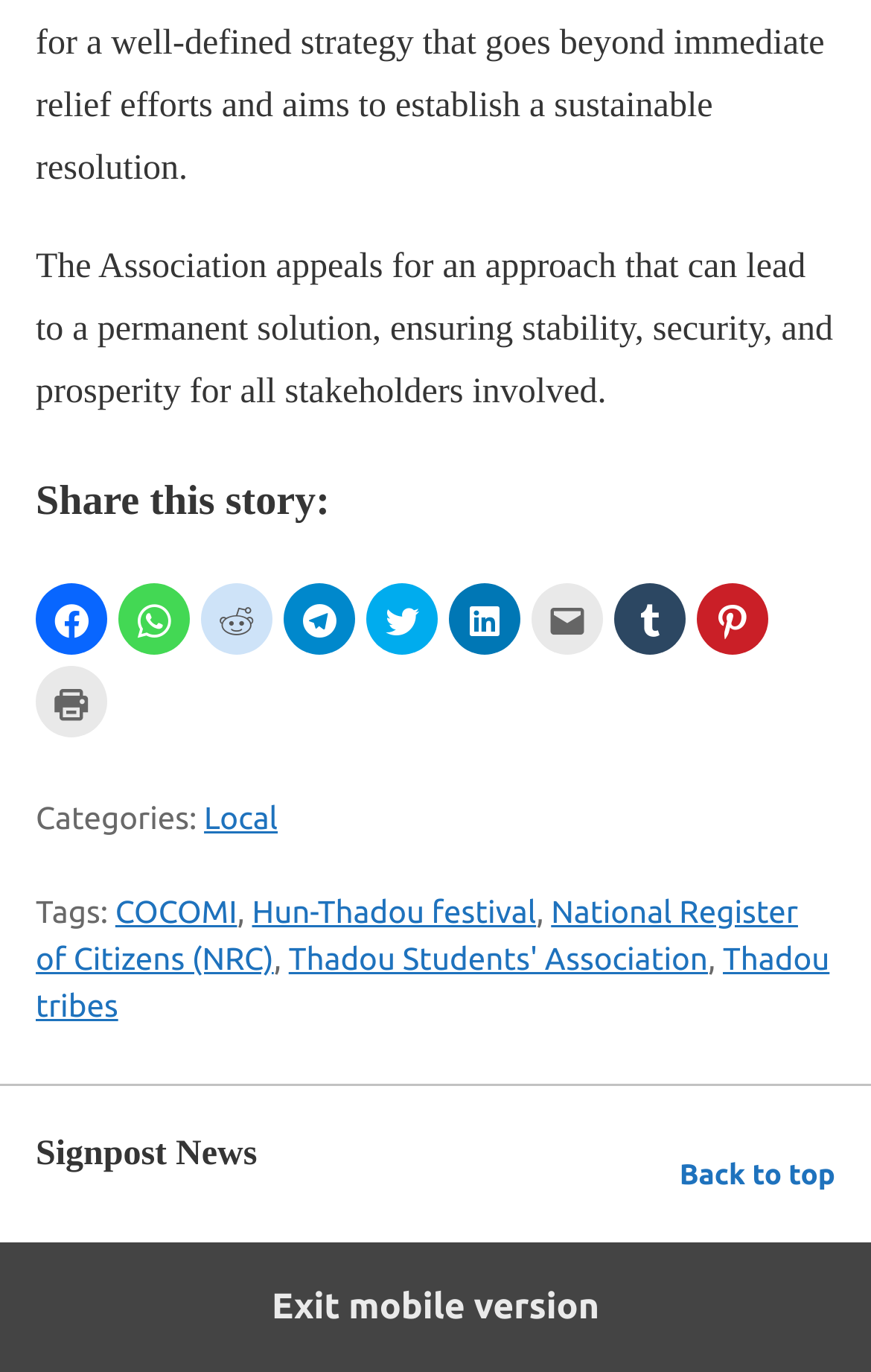Please determine the bounding box coordinates of the section I need to click to accomplish this instruction: "Read more about Thadou Students' Association".

[0.331, 0.685, 0.813, 0.711]